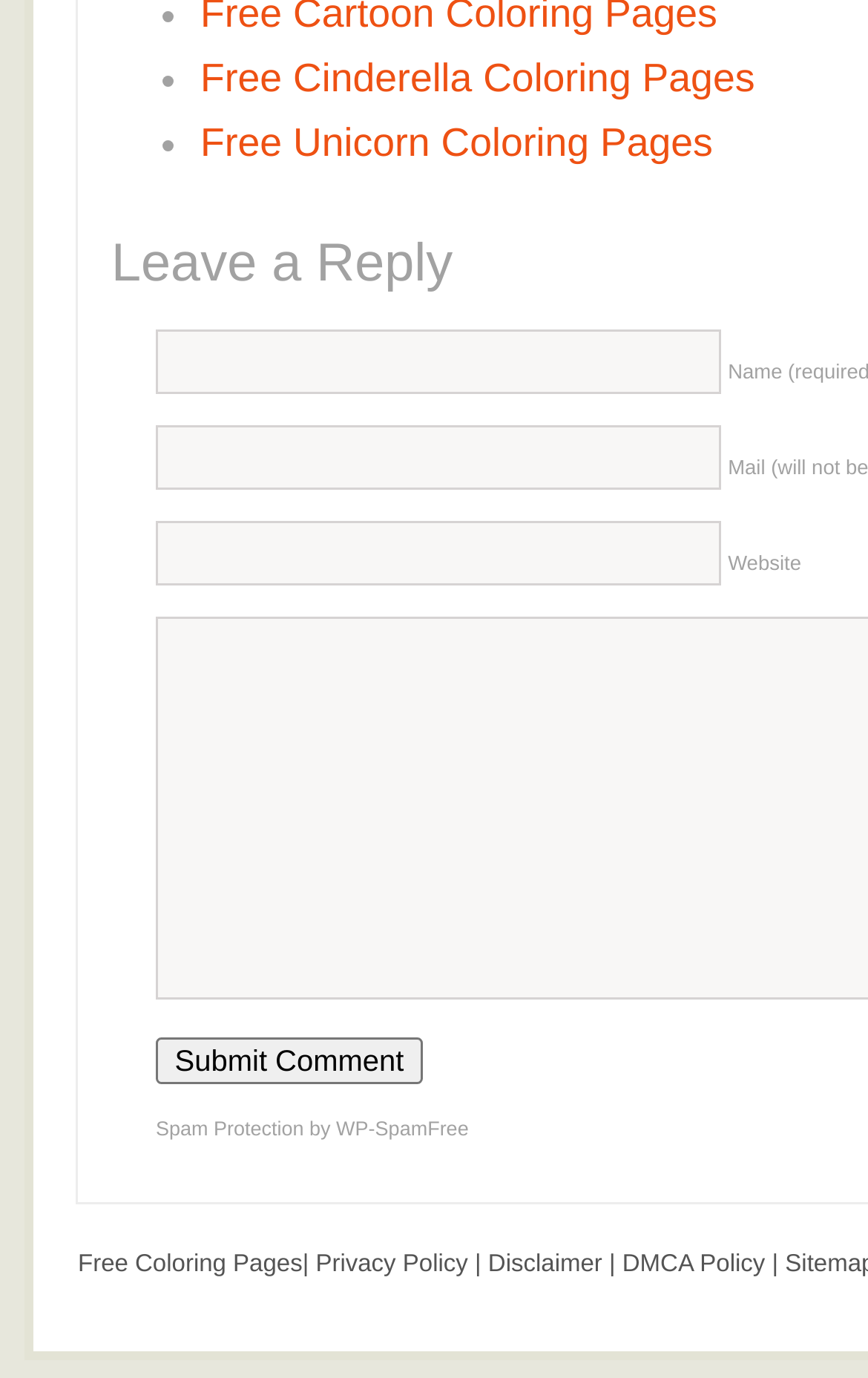Please specify the bounding box coordinates of the area that should be clicked to accomplish the following instruction: "Submit a comment". The coordinates should consist of four float numbers between 0 and 1, i.e., [left, top, right, bottom].

[0.179, 0.753, 0.487, 0.787]